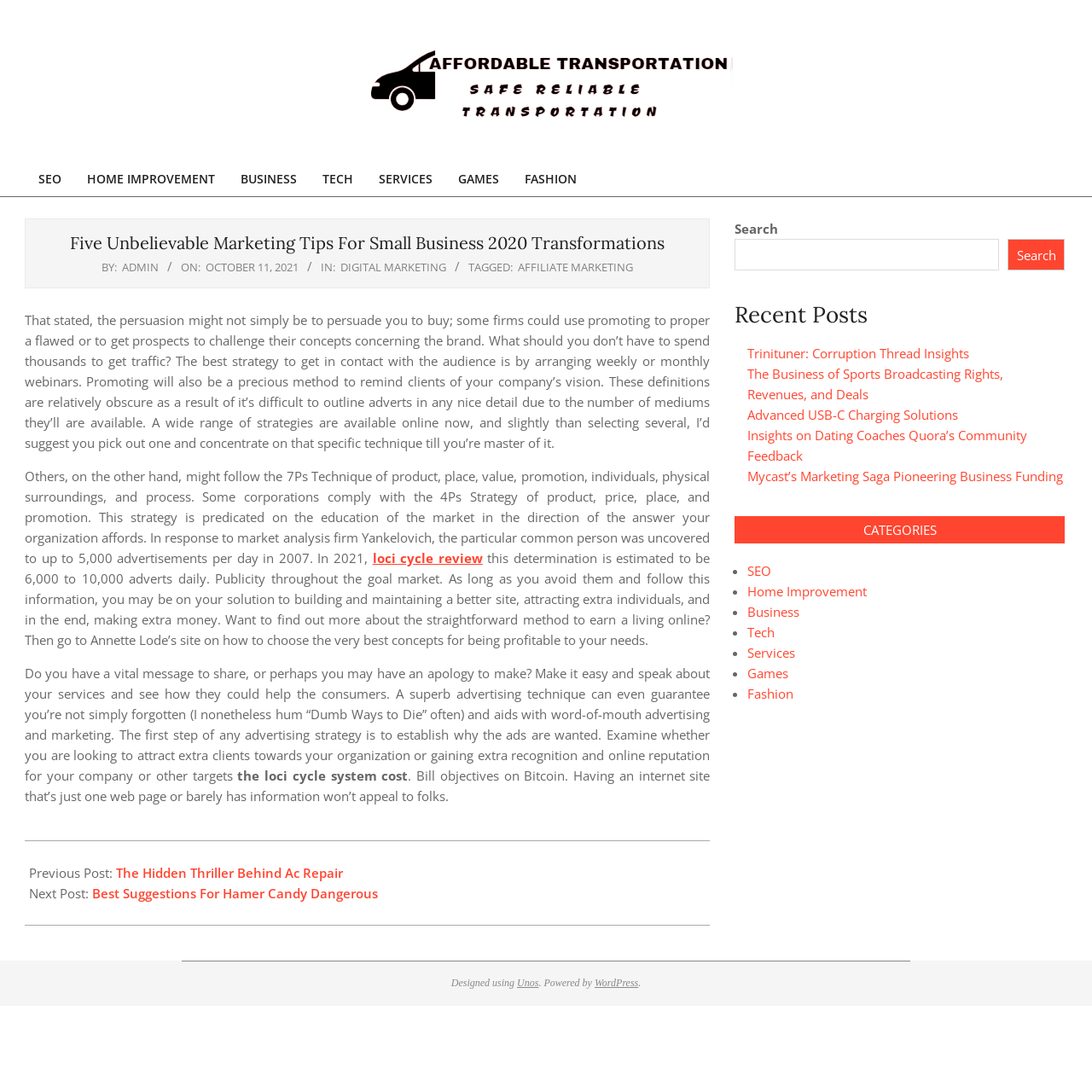Identify the bounding box coordinates for the region to click in order to carry out this instruction: "Explore the 'Recent Posts' section". Provide the coordinates using four float numbers between 0 and 1, formatted as [left, top, right, bottom].

[0.673, 0.275, 0.975, 0.302]